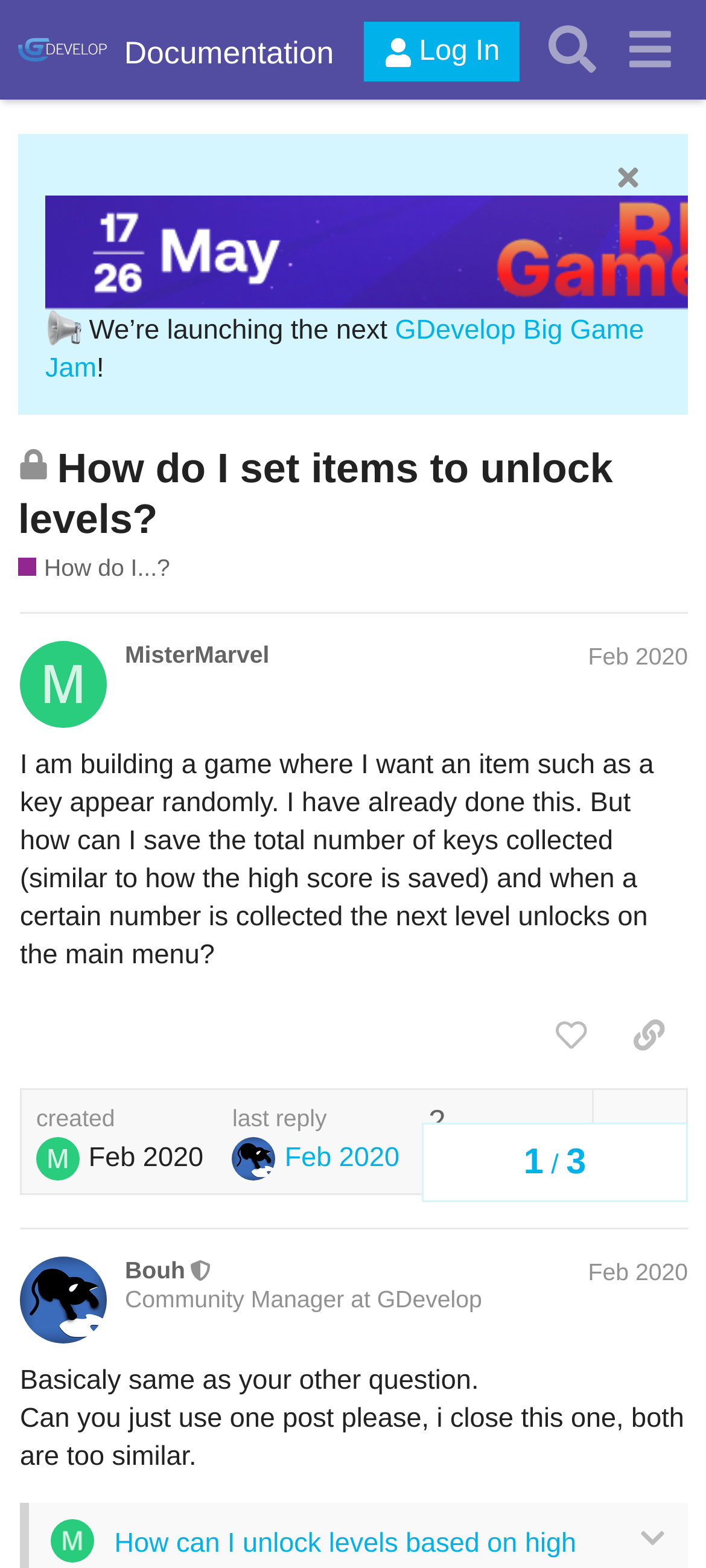Provide the bounding box coordinates of the HTML element this sentence describes: "GDevelop Big Game Jam". The bounding box coordinates consist of four float numbers between 0 and 1, i.e., [left, top, right, bottom].

[0.064, 0.201, 0.912, 0.244]